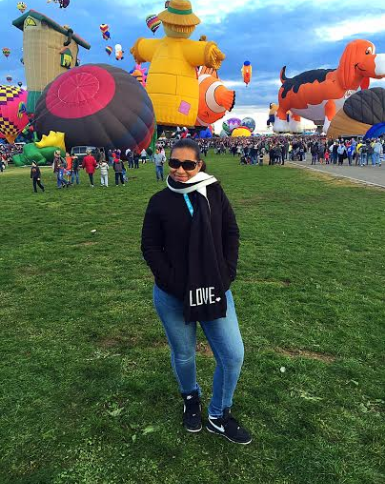Based on the image, give a detailed response to the question: What is written on the woman's scarf?

The woman is accessorizing her outfit with a stylish scarf that has the word 'LOVE' emblazoned on it, which adds to the overall festive and joyful atmosphere of the hot air balloon festival.